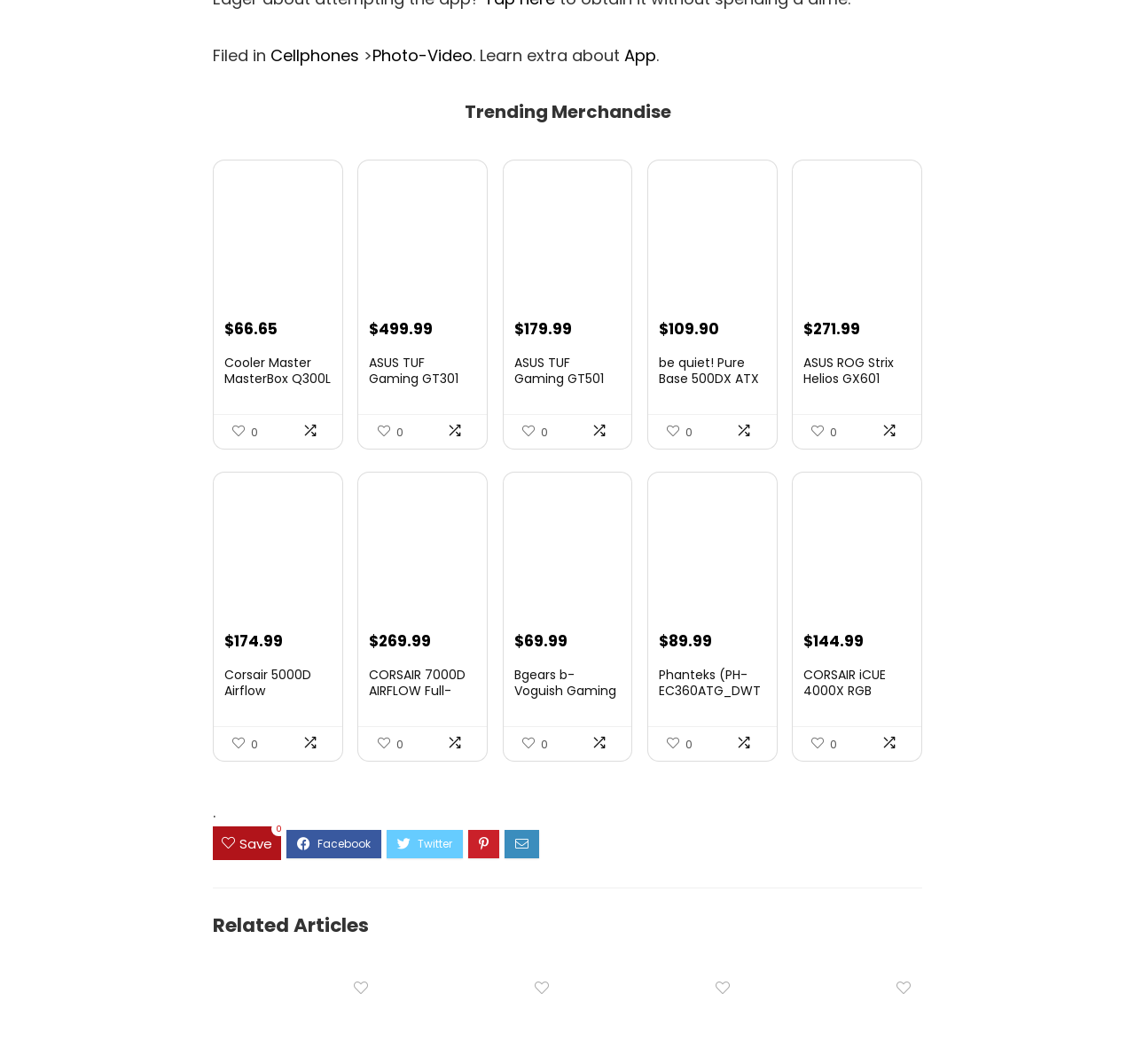Determine the bounding box coordinates of the clickable element necessary to fulfill the instruction: "Click on the 'CORSAIR iCUE 4000X RGB Tempered Glass Mid-Tower ATX PC Case' link". Provide the coordinates as four float numbers within the 0 to 1 range, i.e., [left, top, right, bottom].

[0.708, 0.626, 0.798, 0.792]